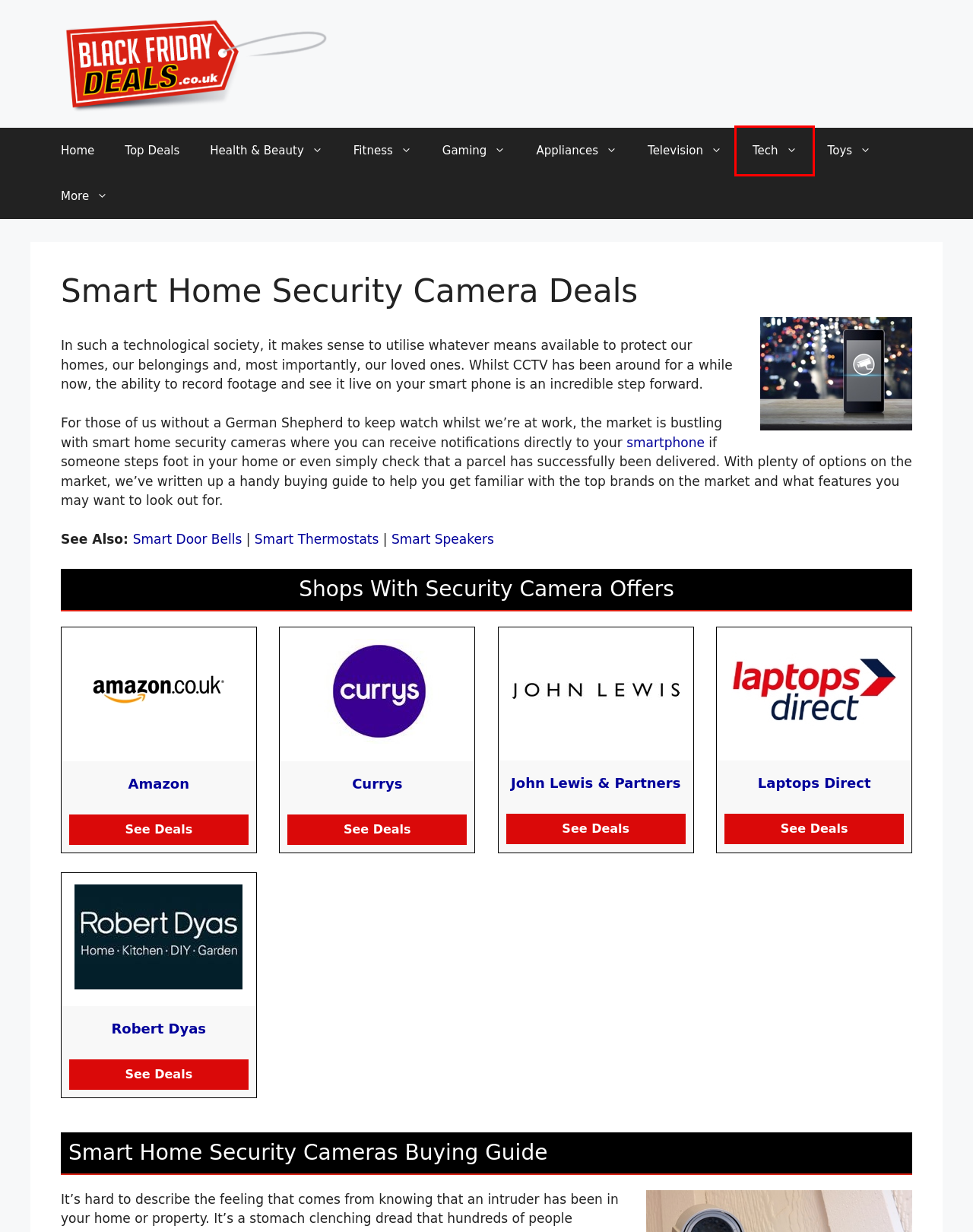You are given a screenshot of a webpage with a red bounding box around an element. Choose the most fitting webpage description for the page that appears after clicking the element within the red bounding box. Here are the candidates:
A. Black Friday Technology Deals, Sales & Offers for 2024 - BlackFridayDeals.co.uk
B. Black Friday Smart Doorbells Deals, Sales & Offers for 2024 - BlackFridayDeals.co.uk
C. Black Friday Health & Beauty Deals, Sales & Offers for 2024 - BlackFridayDeals.co.uk
D. Black Friday Smart Speaker Deals, Sales & Offers for 2024 - BlackFridayDeals.co.uk
E. Top Deals - The Best Black Friday Deals for 2024 - BlackFridayDeals.co.uk
F. Black Friday Fitness Deals, Sales & Offers for 2024 - BlackFridayDeals.co.uk
G. Black Friday Deals UK - Best Sales & Discounts For 2024
H. Black Friday Home Appliance Deals, Sales & Offers for 2024 - BlackFridayDeals.co.uk

A